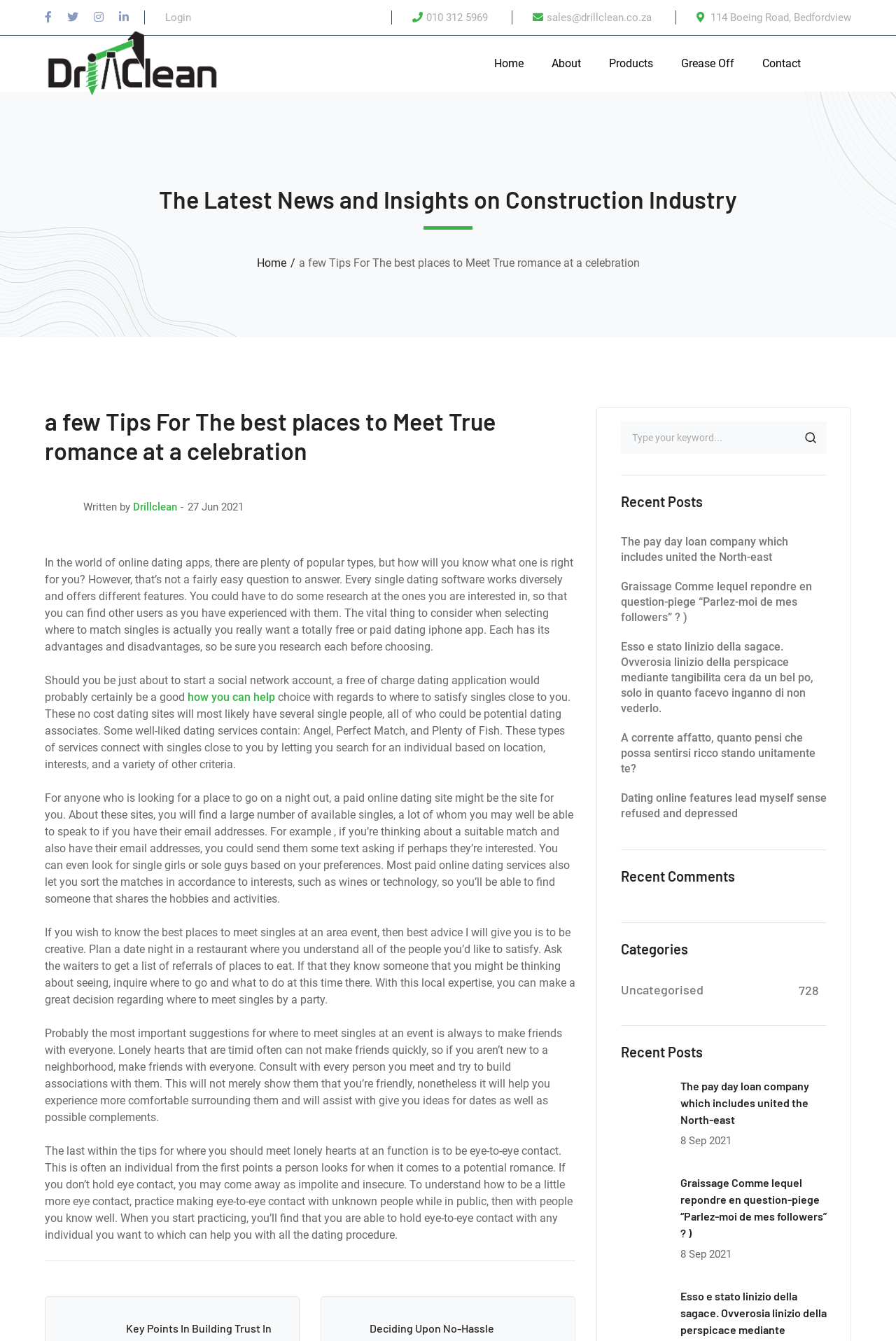Please find the bounding box coordinates of the element that you should click to achieve the following instruction: "Search for something". The coordinates should be presented as four float numbers between 0 and 1: [left, top, right, bottom].

[0.693, 0.314, 0.923, 0.338]